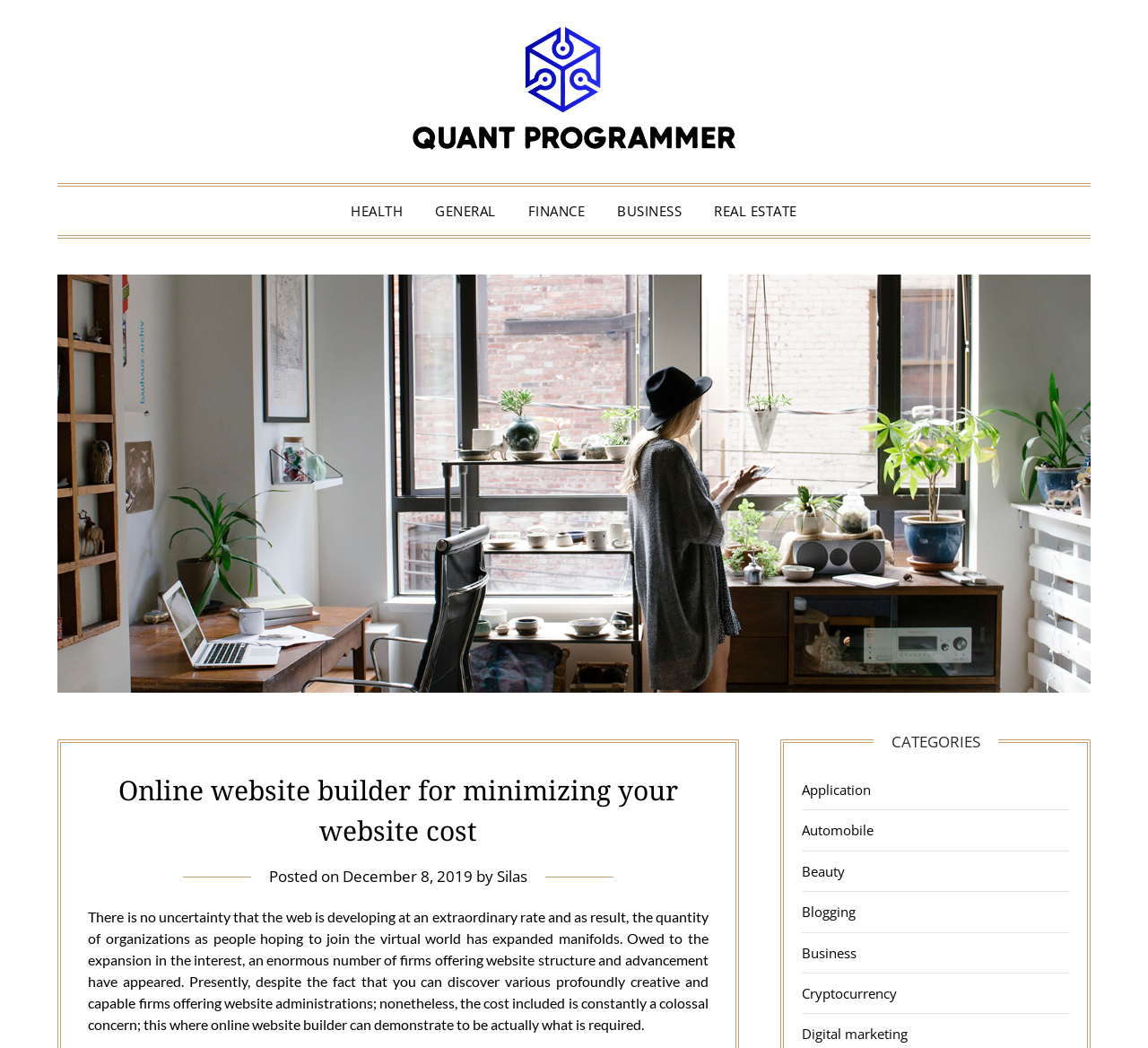Generate a comprehensive caption for the webpage you are viewing.

This webpage is about an online website builder that helps minimize website costs. At the top, there is a logo of "Quant Programmer" which is an image and a link. Below the logo, there are five links categorized as "HEALTH", "GENERAL", "FINANCE", "BUSINESS", and "REAL ESTATE", aligned horizontally.

The main content of the webpage is divided into two sections. On the left, there is a large image that spans almost the entire height of the page, with a header section on top of it. The header section contains a heading that reads "Online website builder for minimizing your website cost", followed by a posting date and author information. Below the header, there is a long paragraph of text that discusses the rapid growth of the web and the increasing demand for website building services, highlighting the cost concerns and the benefits of using an online website builder.

On the right side of the page, there is a section with a heading "CATEGORIES" and a list of 8 links categorized as "Application", "Automobile", "Beauty", "Blogging", "Business", "Cryptocurrency", "Digital marketing", and others, arranged vertically.